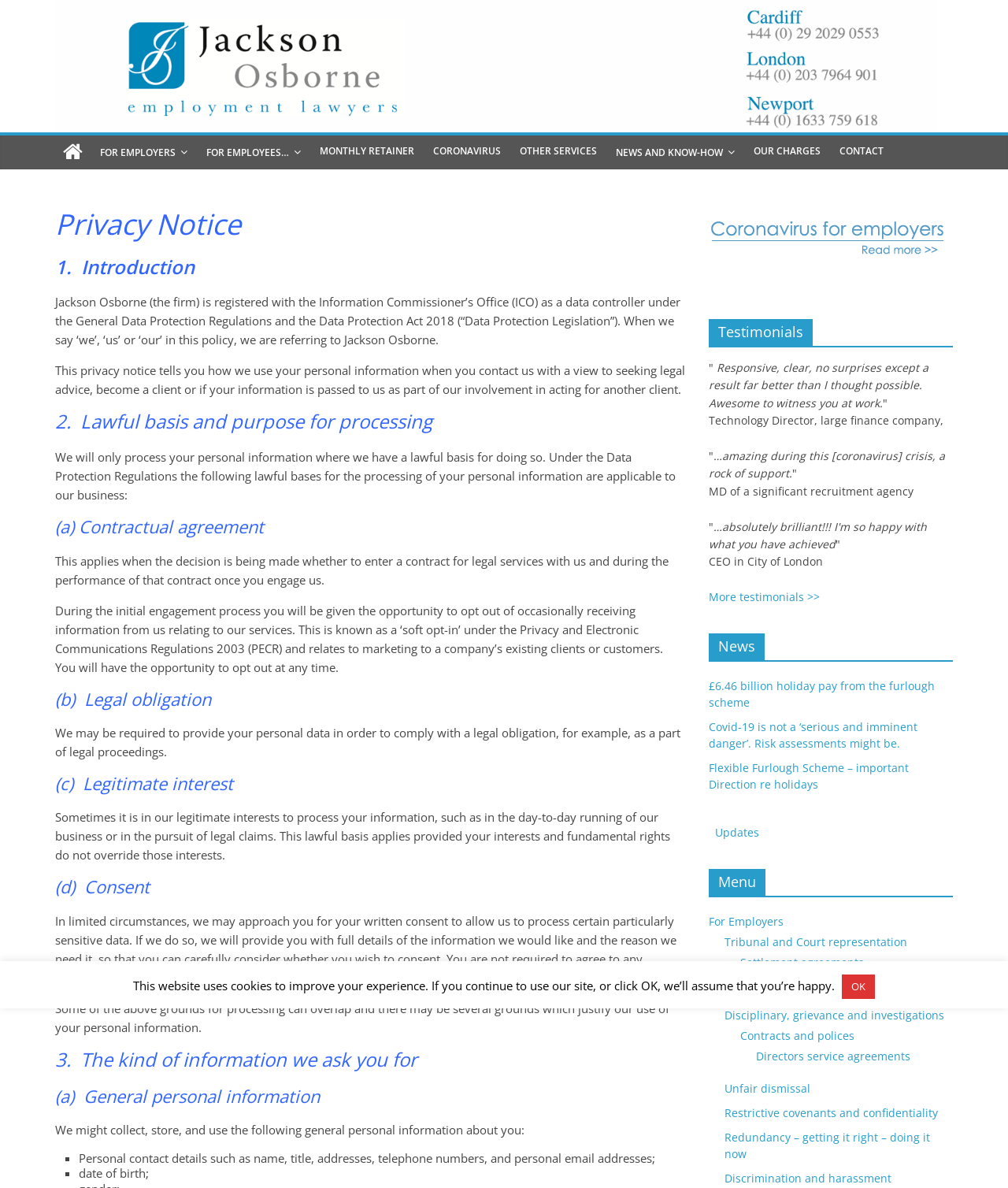Explain the webpage in detail, including its primary components.

The webpage is about Jackson Osborne, a law firm. At the top, there is a link with the firm's name, accompanied by an image. Below this, there are several links to different sections of the website, including "FOR EMPLOYERS", "FOR EMPLOYEES", "MONTHLY RETAINER", "CORONAVIRUS", "OTHER SERVICES", "NEWS AND KNOW-HOW", and "OUR CHARGES". 

On the left side of the page, there is a header section with several headings, including "Privacy Notice", "1. Introduction", "2. Lawful basis and purpose for processing", and so on. Below each heading, there is a block of text that provides more information about the topic. The text is divided into sections with headings, such as "(a) Contractual agreement", "(b) Legal obligation", and "(c) Legitimate interest". 

On the right side of the page, there are three complementary sections. The first section is titled "Testimonials" and contains several quotes from clients, along with their job titles and companies. The second section is titled "News" and contains links to several news articles. The third section is titled "Menu" and contains links to various services offered by the law firm, including "Tribunal and Court representation", "Settlement agreements", and "Disciplinary, grievance and investigations". 

At the bottom of the page, there is a message about cookies, with an "OK" button to acknowledge the message.